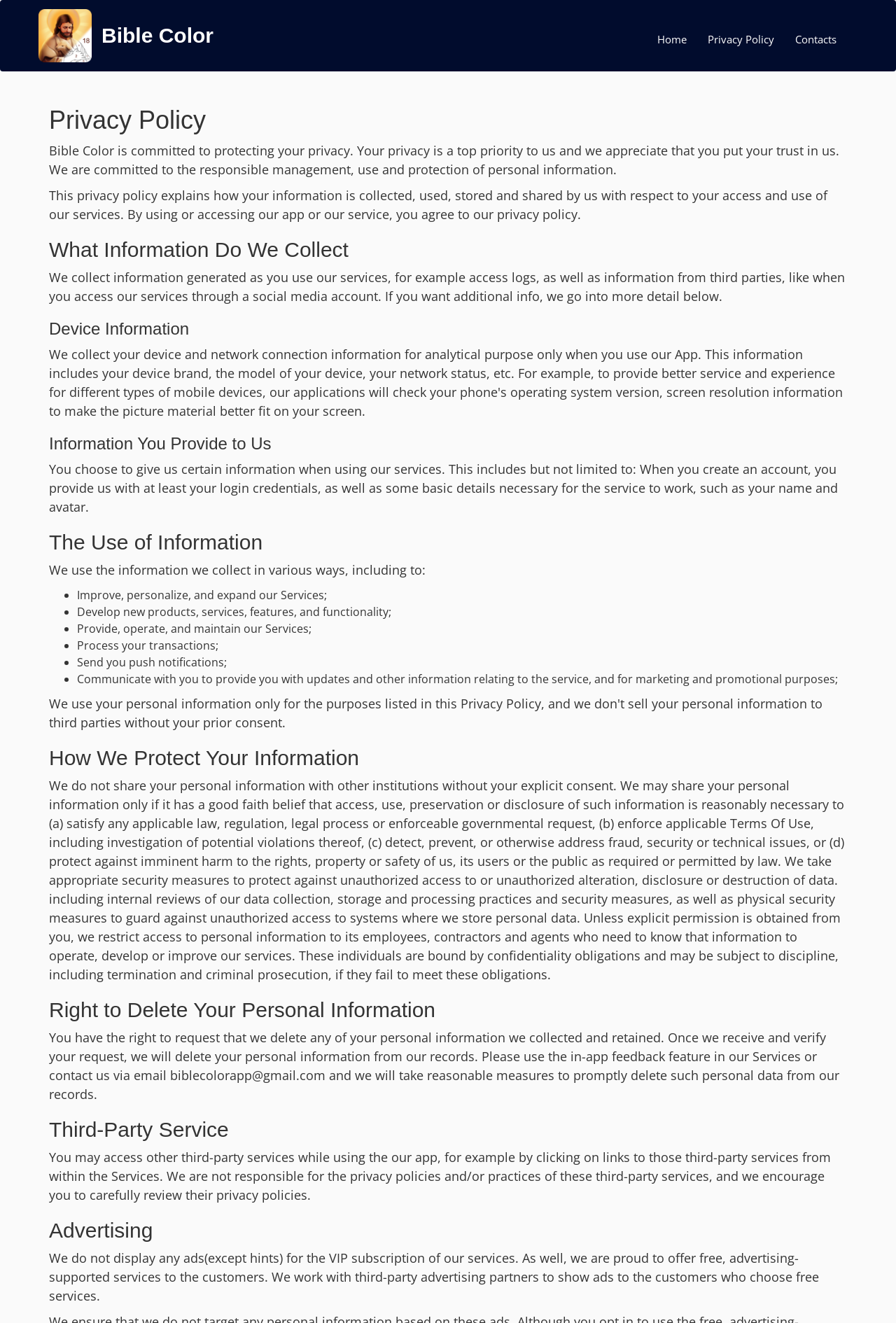Locate the UI element described by Contacts in the provided webpage screenshot. Return the bounding box coordinates in the format (top-left x, top-left y, bottom-right x, bottom-right y), ensuring all values are between 0 and 1.

[0.876, 0.016, 0.945, 0.043]